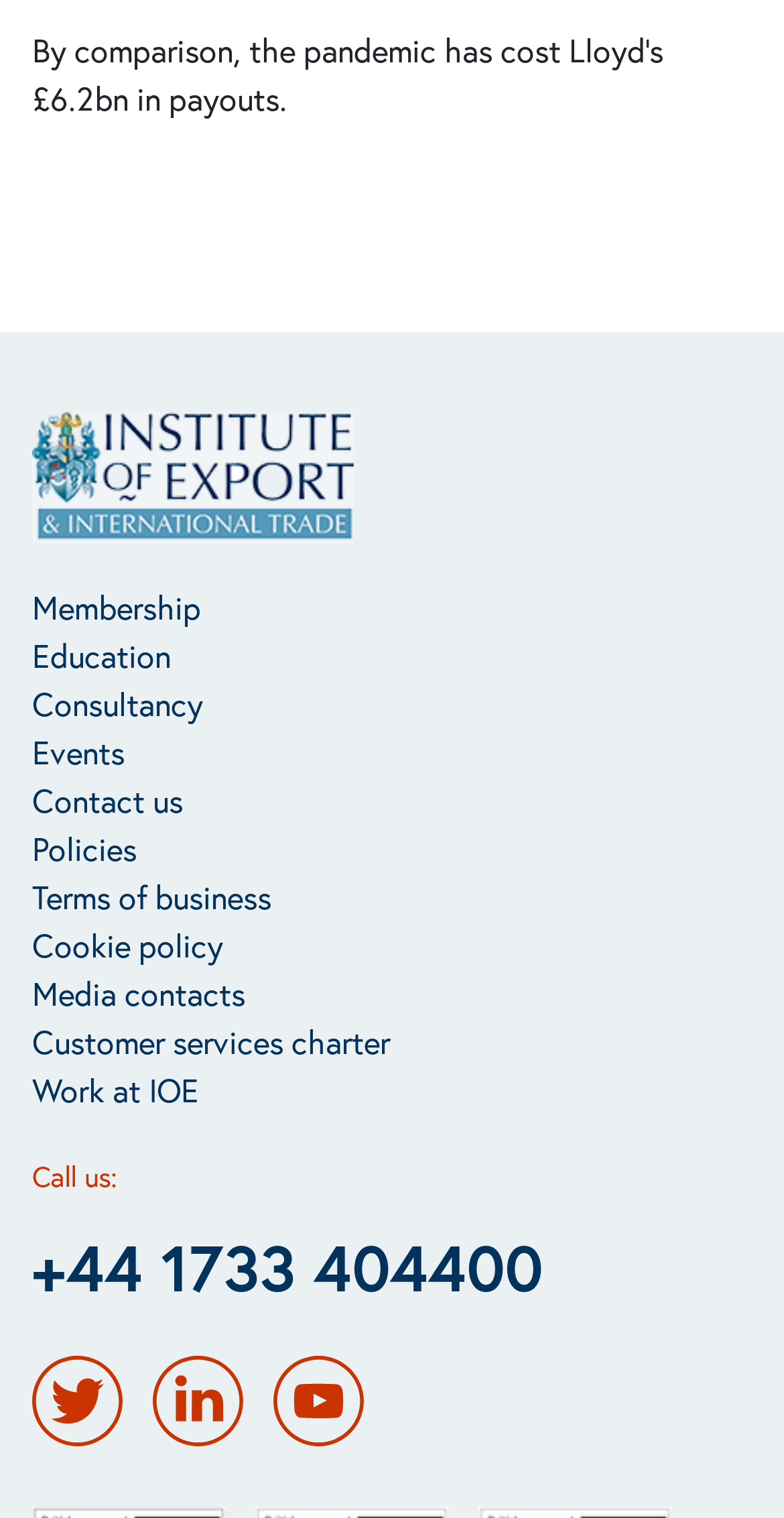Determine the bounding box coordinates of the region I should click to achieve the following instruction: "Go to Work at IOE". Ensure the bounding box coordinates are four float numbers between 0 and 1, i.e., [left, top, right, bottom].

[0.041, 0.703, 0.497, 0.734]